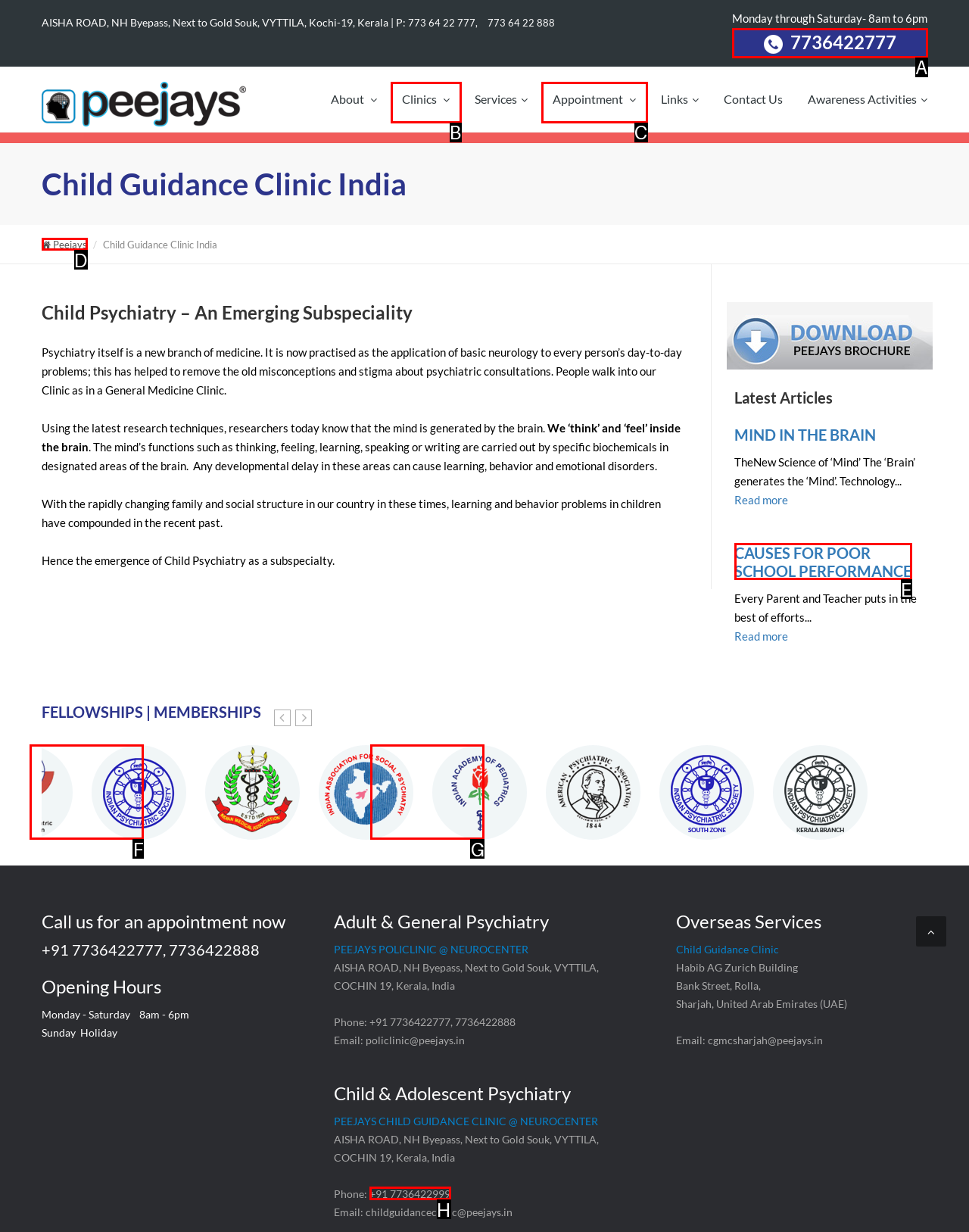Which lettered UI element aligns with this description: CAUSES FOR POOR SCHOOL PERFORMANCE
Provide your answer using the letter from the available choices.

E